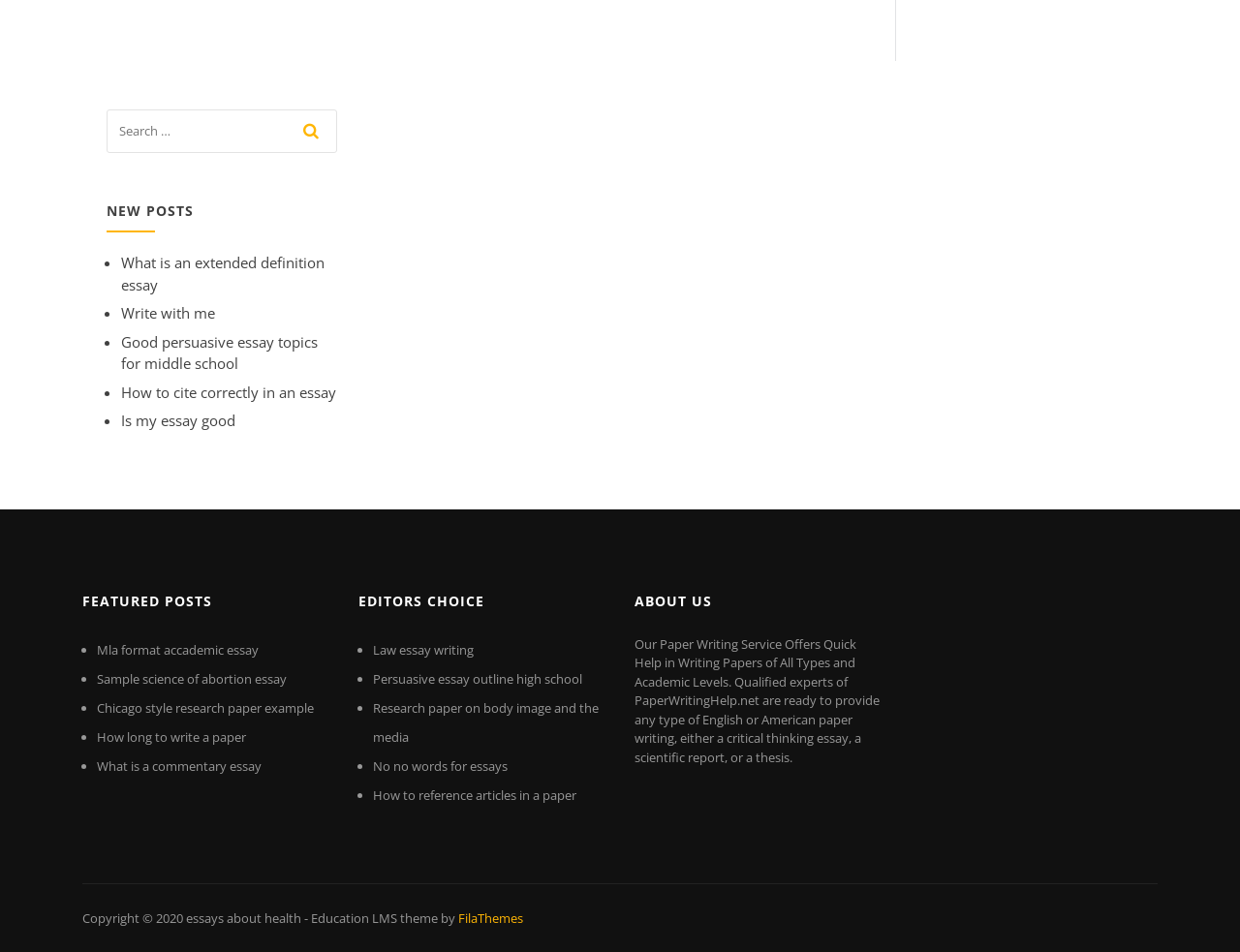Using the description: "Sample science of abortion essay", determine the UI element's bounding box coordinates. Ensure the coordinates are in the format of four float numbers between 0 and 1, i.e., [left, top, right, bottom].

[0.078, 0.704, 0.231, 0.722]